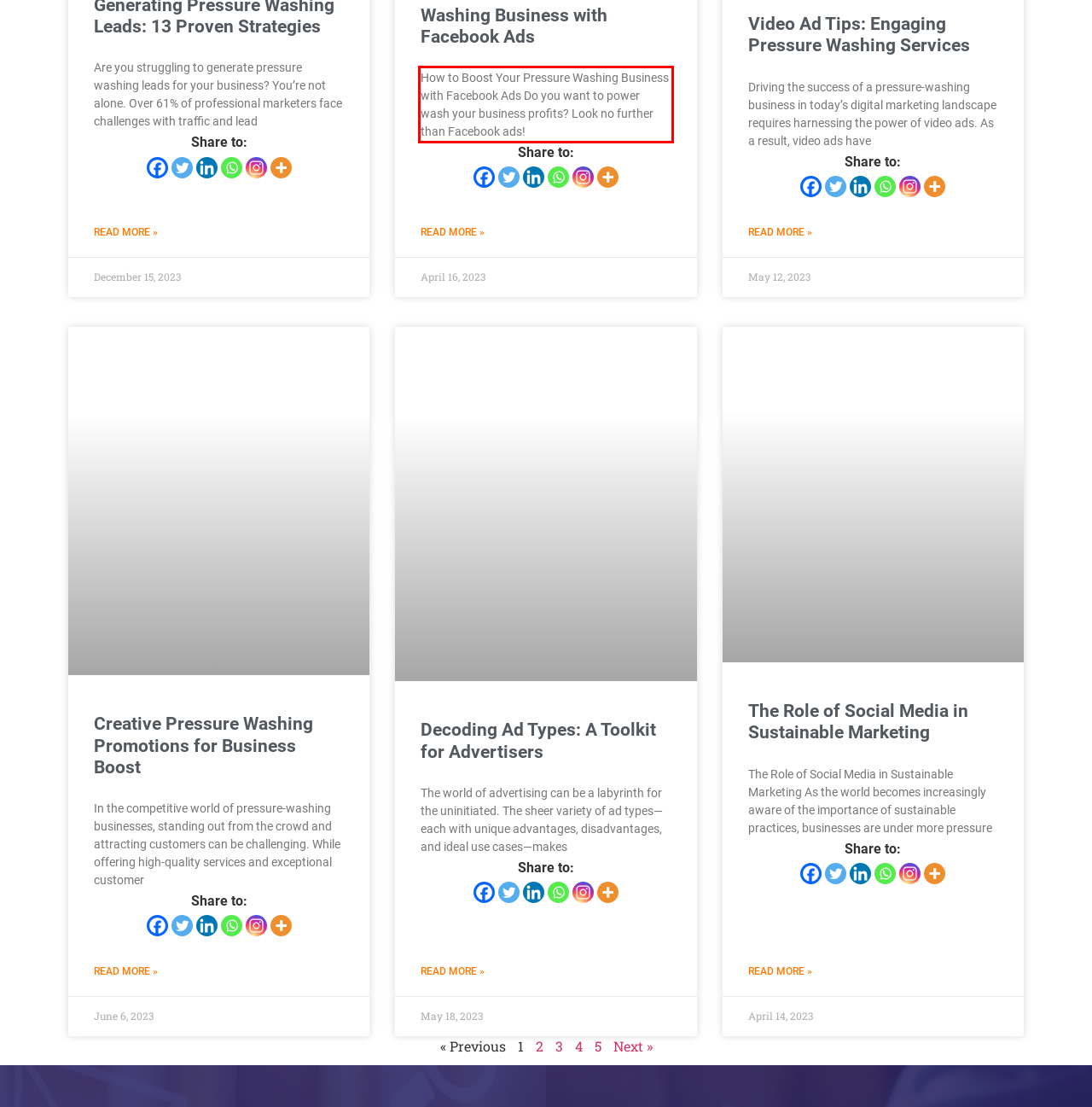Examine the webpage screenshot and use OCR to obtain the text inside the red bounding box.

How to Boost Your Pressure Washing Business with Facebook Ads Do you want to power wash your business profits? Look no further than Facebook ads!